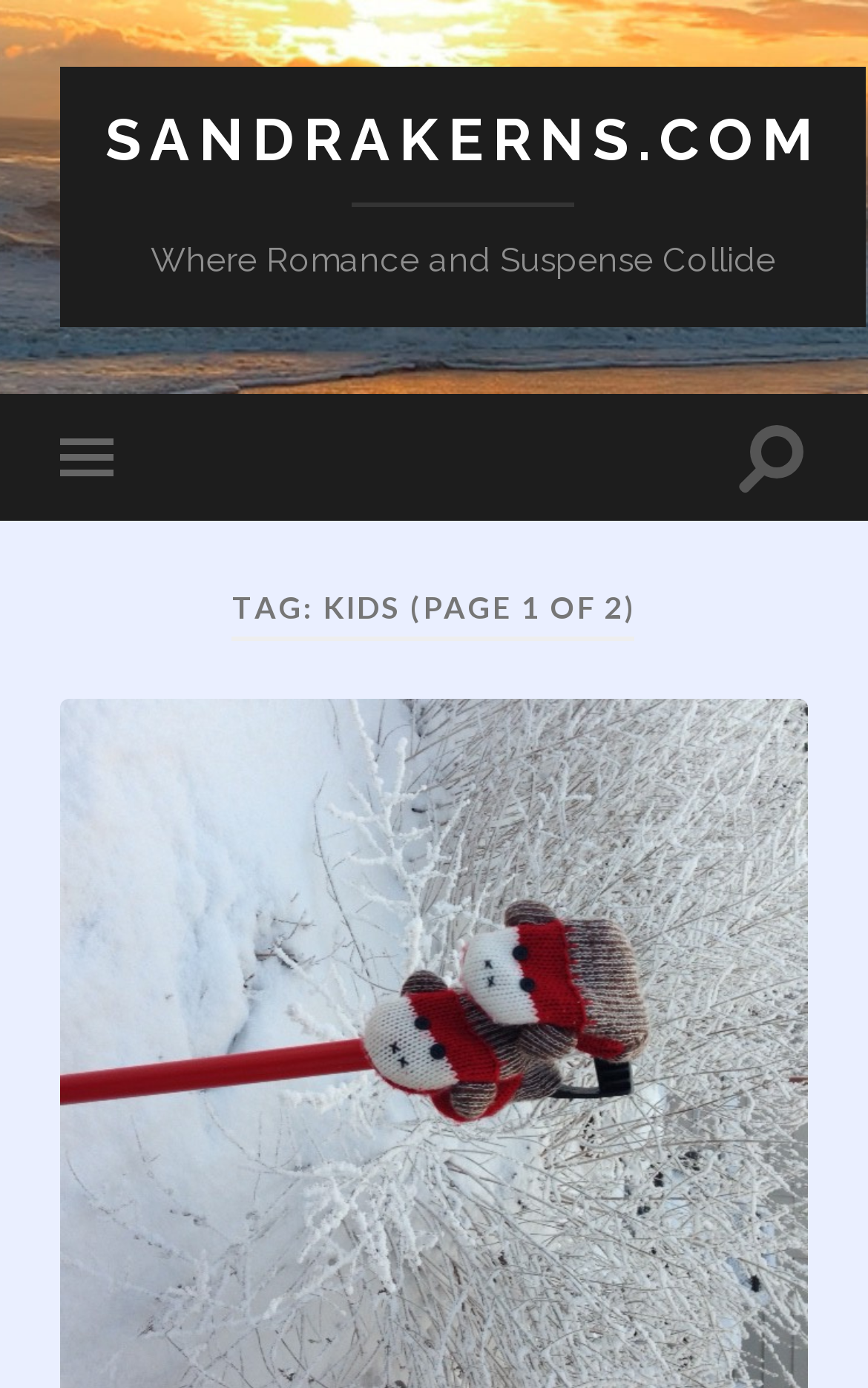Bounding box coordinates must be specified in the format (top-left x, top-left y, bottom-right x, bottom-right y). All values should be floating point numbers between 0 and 1. What are the bounding box coordinates of the UI element described as: Toggle mobile menu

[0.07, 0.284, 0.152, 0.375]